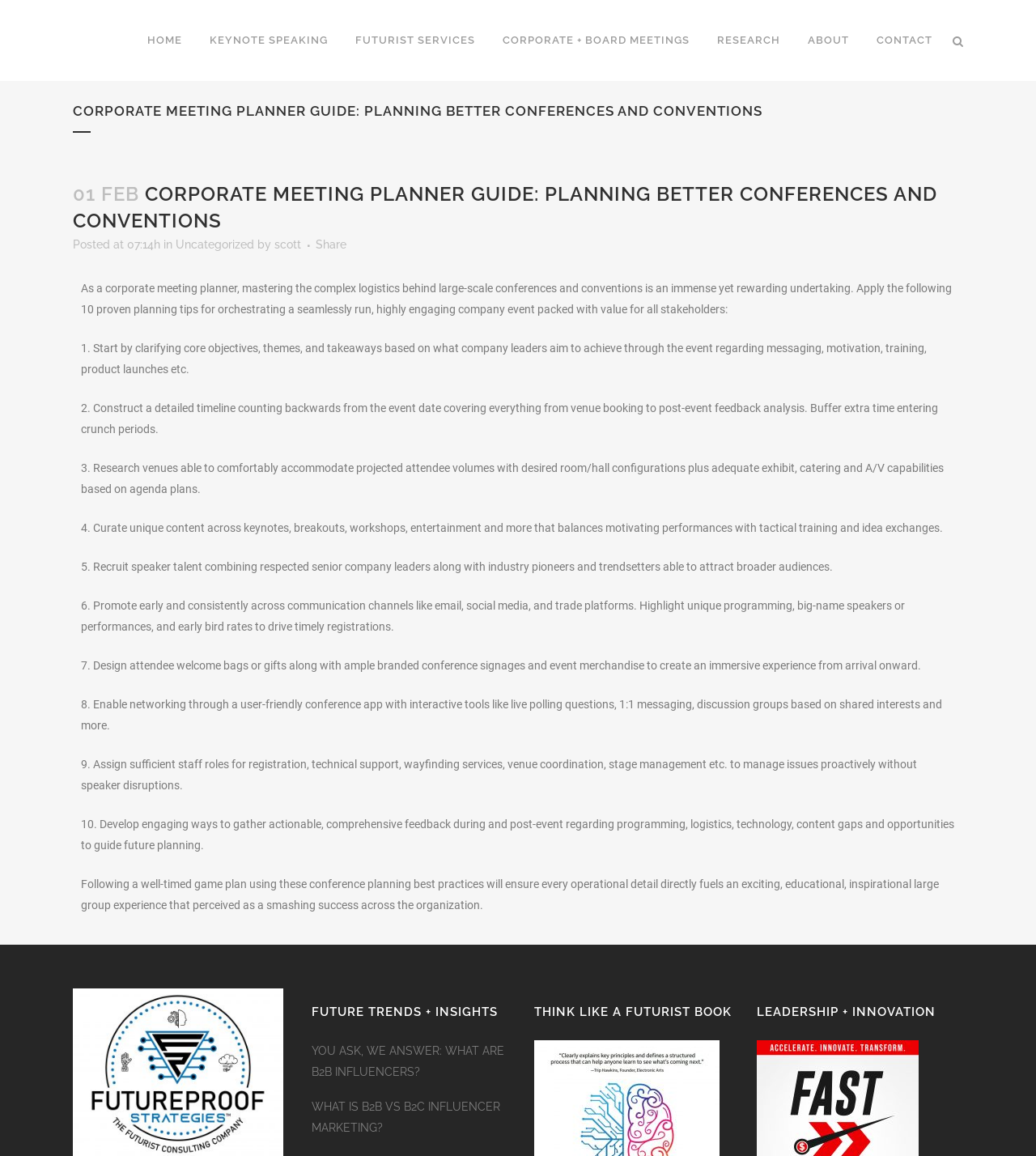What is the main topic of this webpage?
Answer the question in a detailed and comprehensive manner.

Based on the webpage content, it appears that the main topic is corporate meeting planning, as it provides tips and guidelines for planning better conferences and conventions.